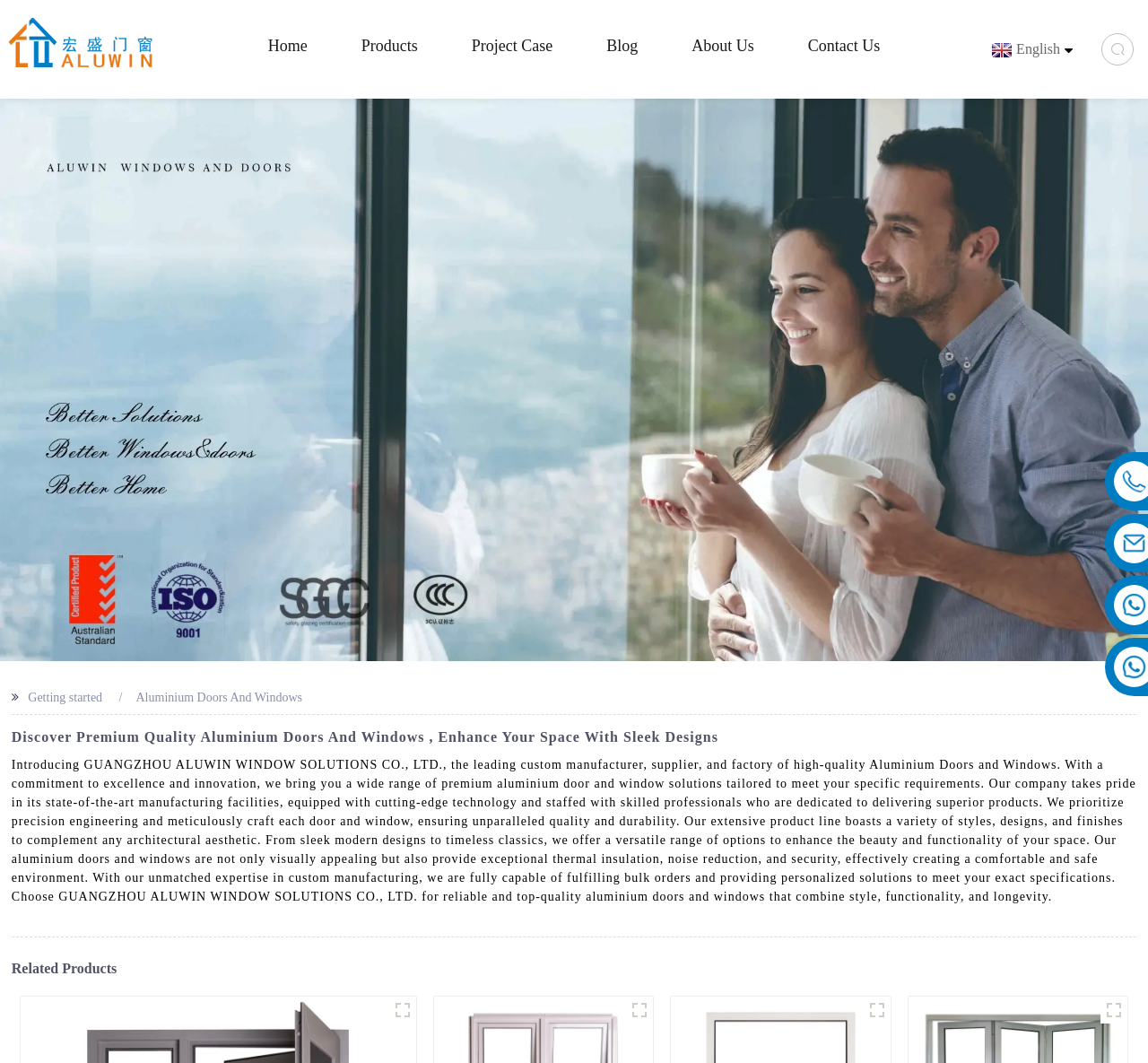What is the company's approach to product design?
Make sure to answer the question with a detailed and comprehensive explanation.

The webpage emphasizes the company's commitment to delivering customized products that meet specific customer requirements. This is evident from the statement 'we bring you a wide range of premium aluminium door and window solutions tailored to meet your specific requirements', which suggests that the company prioritizes customization and flexibility in its product design approach.